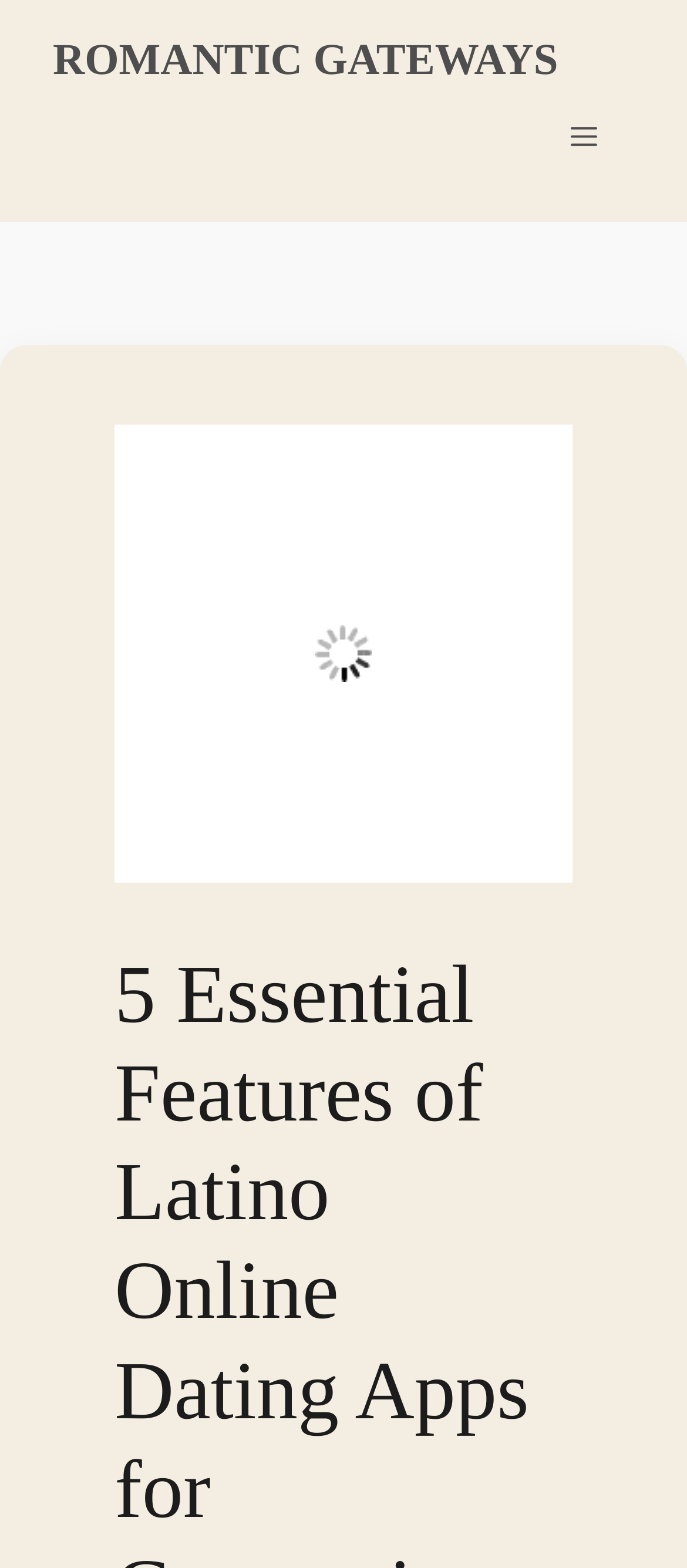Please determine the main heading text of this webpage.

5 Essential Features of Latino Online Dating Apps for Connection & Culture